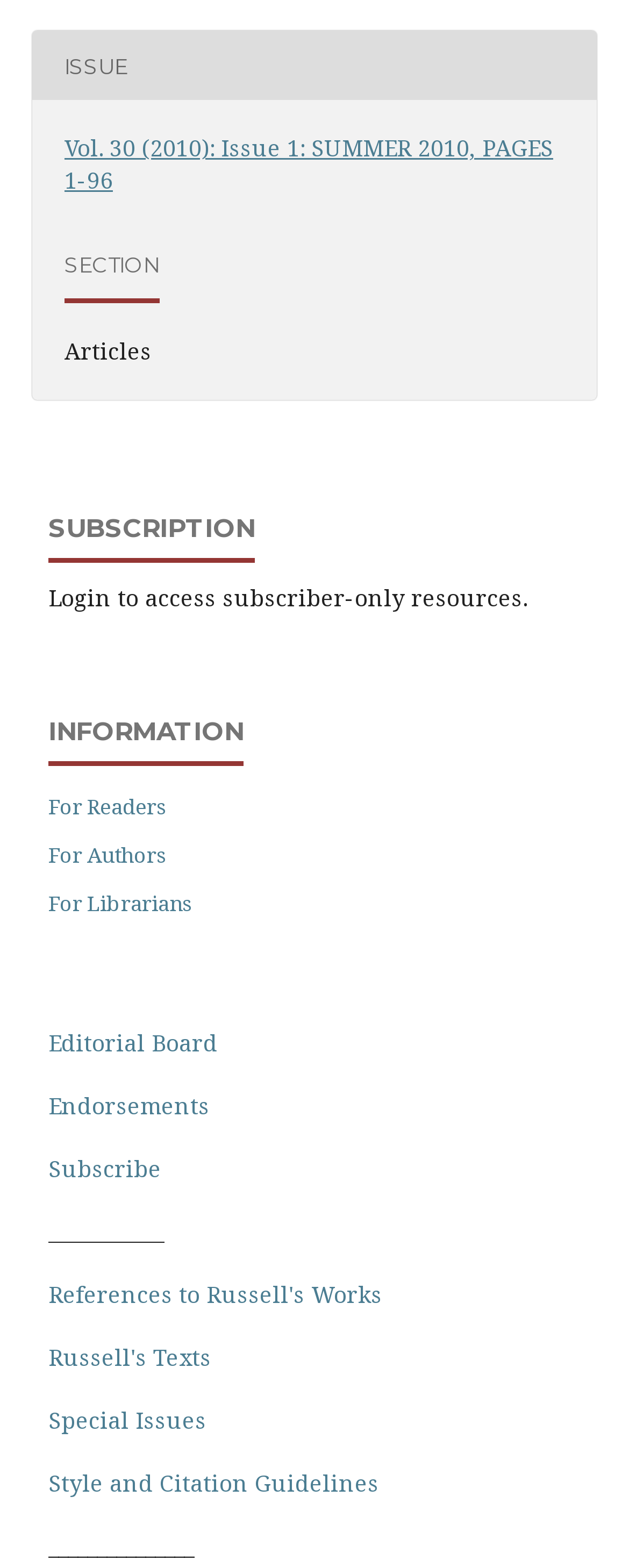What is the title of the first issue?
Could you please answer the question thoroughly and with as much detail as possible?

I found the title of the first issue by looking at the link element with the text 'Vol. 30 (2010): Issue 1: SUMMER 2010, PAGES 1-96' which is located below the 'ISSUE' heading.